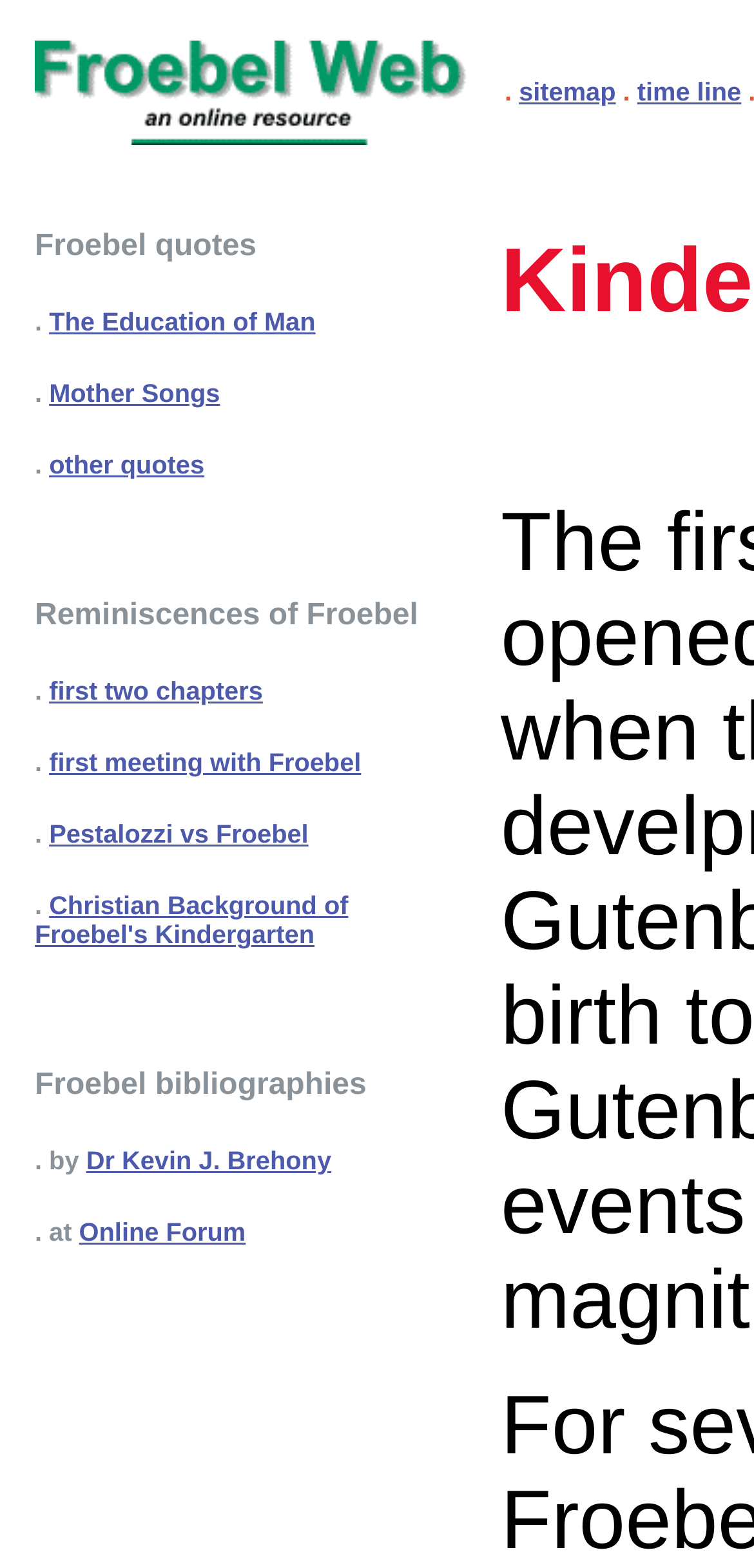Show the bounding box coordinates for the HTML element described as: "alt="Froebel Web"".

[0.046, 0.076, 0.618, 0.097]